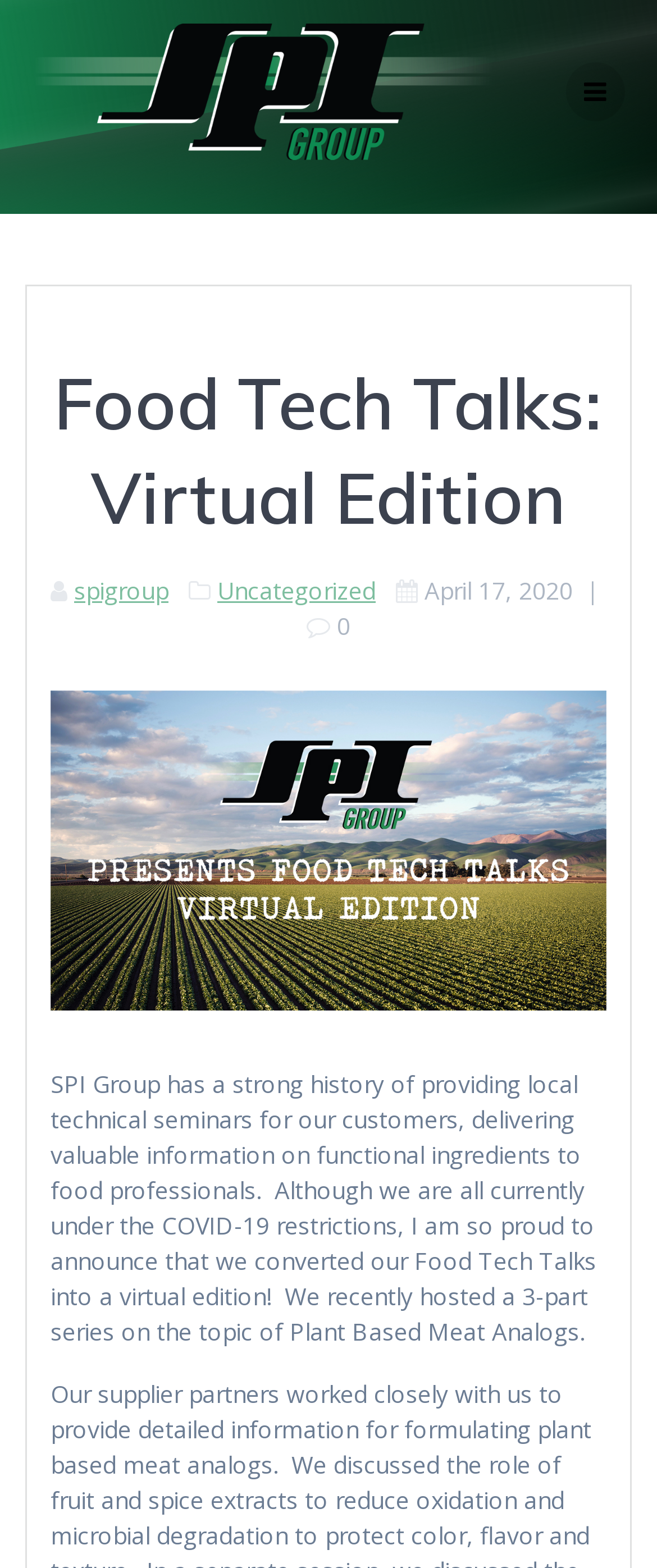Please extract and provide the main headline of the webpage.

Food Tech Talks: Virtual Edition